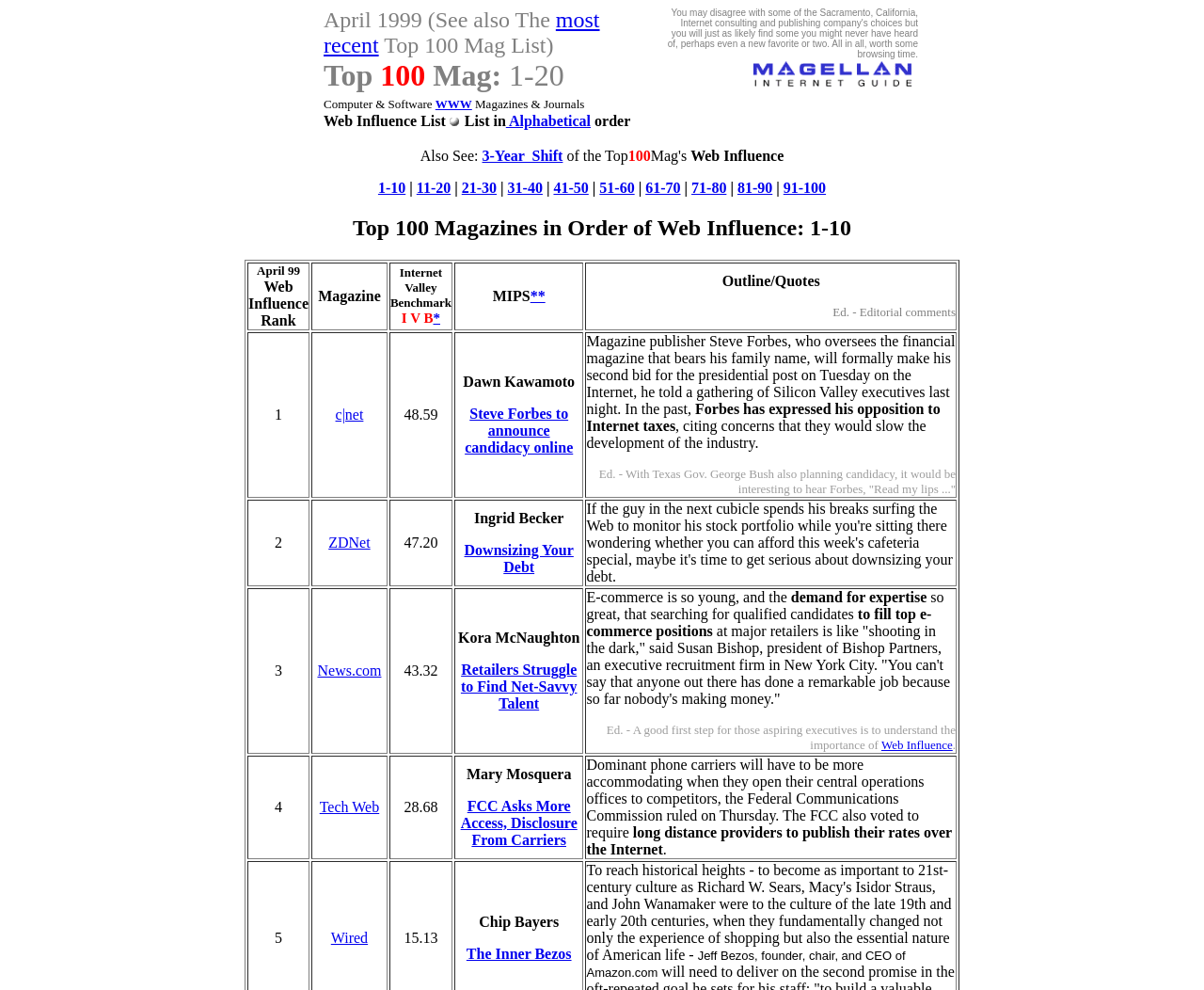Indicate the bounding box coordinates of the element that needs to be clicked to satisfy the following instruction: "Click on the EDM Is Life logo". The coordinates should be four float numbers between 0 and 1, i.e., [left, top, right, bottom].

None